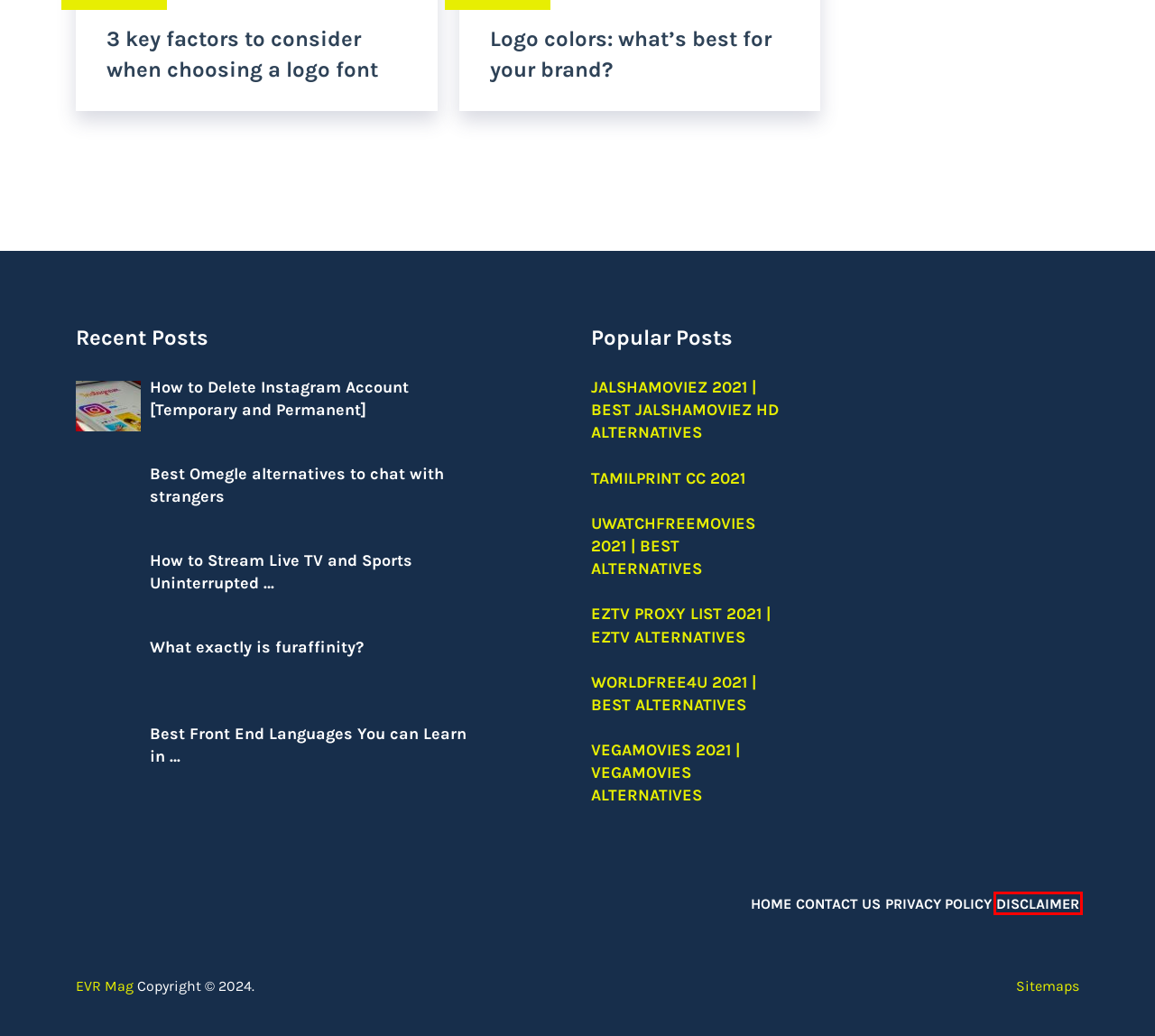Assess the screenshot of a webpage with a red bounding box and determine which webpage description most accurately matches the new page after clicking the element within the red box. Here are the options:
A. Best Front End Languages You can Learn in 2024 | EVR Mag
B. Jalshamoviez 2021 | Best jalshamoviez hd Alternatives | EVR Mag
C. Contact Us | EVR Mag
D. How to Stream Live TV and Sports Uninterrupted via VPN | EVR Mag
E. Tamilprint cc 2021 | EVR Mag
F. Vegamovies 2021 | Vegamovies alternatives | EVR Mag
G. Worldfree4u 2021 | Best Alternatives | EVR Mag
H. Disclaimer | EVR Mag

H